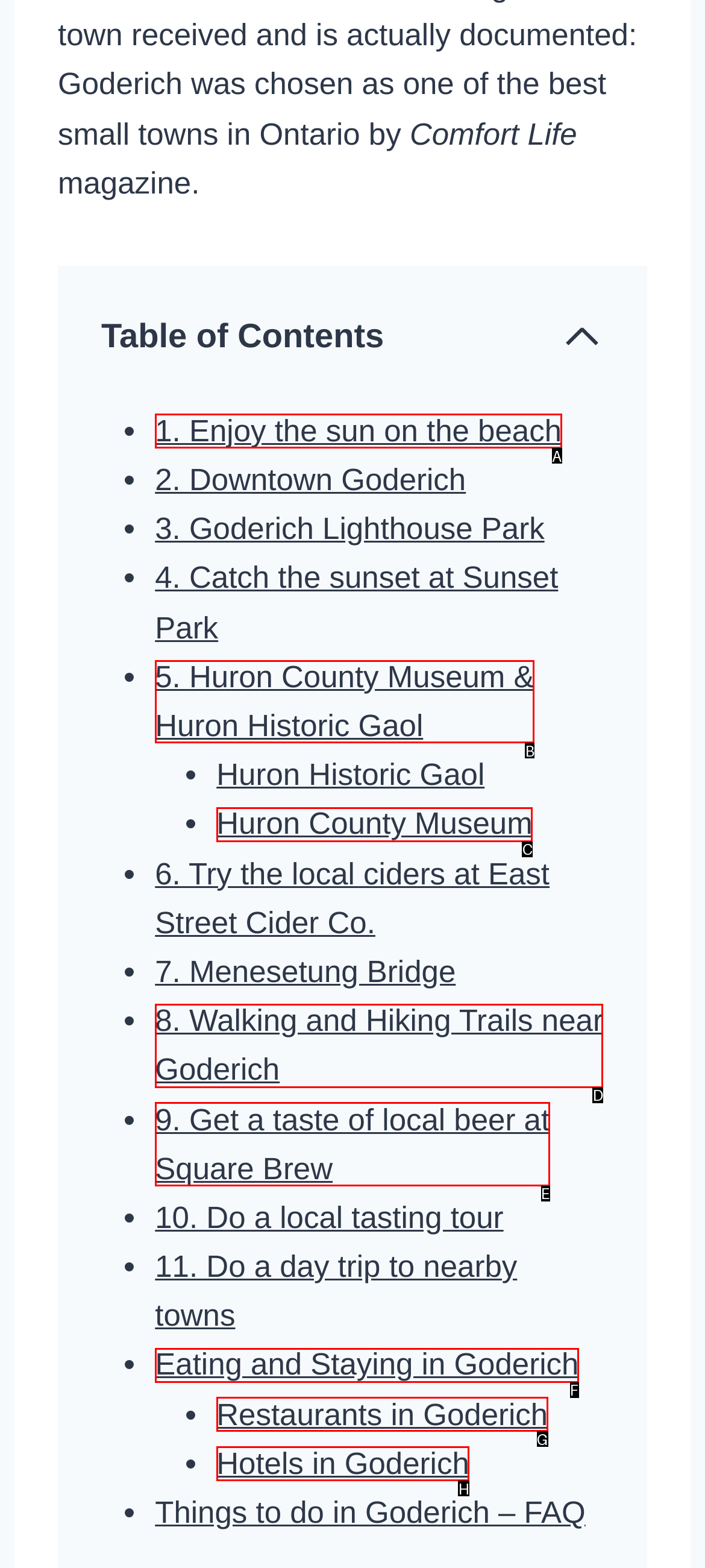Select the letter of the UI element you need to click on to fulfill this task: Learn about Huron County Museum & Huron Historic Gaol. Write down the letter only.

B